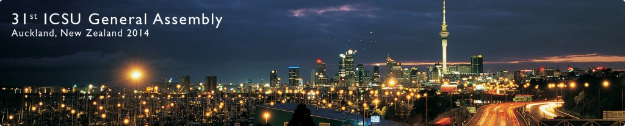Detail every visible element in the image extensively.

The image displays a scenic view of Auckland, New Zealand, as it appeared during the 31st ICSU General Assembly held in 2014. The skyline is beautifully illuminated at dusk, showcasing a vibrant cityscape filled with lights from buildings and vehicles. Prominently featured is the iconic Sky Tower, a well-known landmark of Auckland, which towers over the city and adds to its distinctive skyline. At the top, the text reads "31st ICSU General Assembly," further emphasizing the significance of the event in a global scientific context. The overall ambiance of the image captures the excitement and grandeur of the assembly, highlighting Auckland as a host city for esteemed international gatherings.